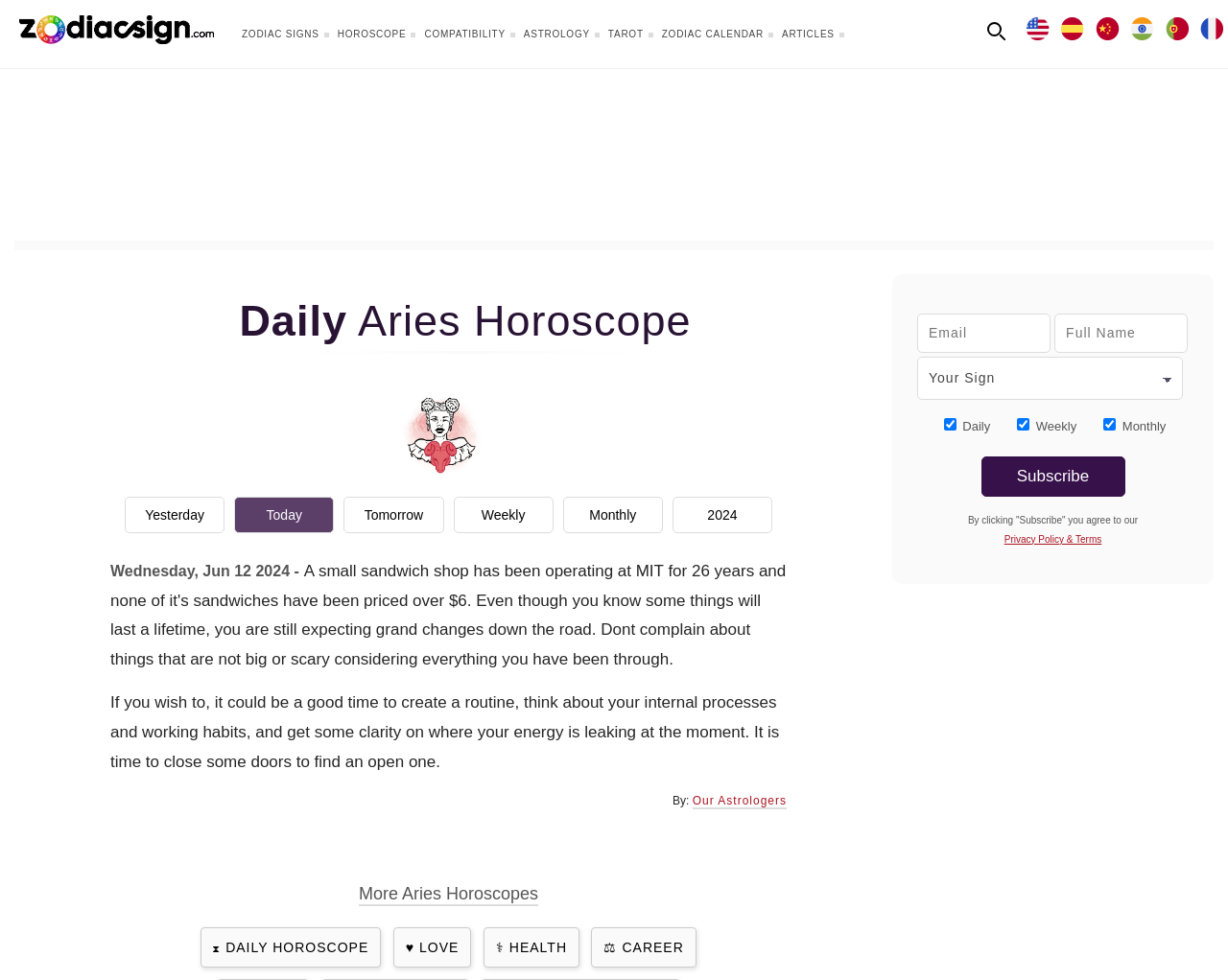Locate the bounding box coordinates of the element you need to click to accomplish the task described by this instruction: "View love horoscope".

[0.32, 0.946, 0.384, 0.987]